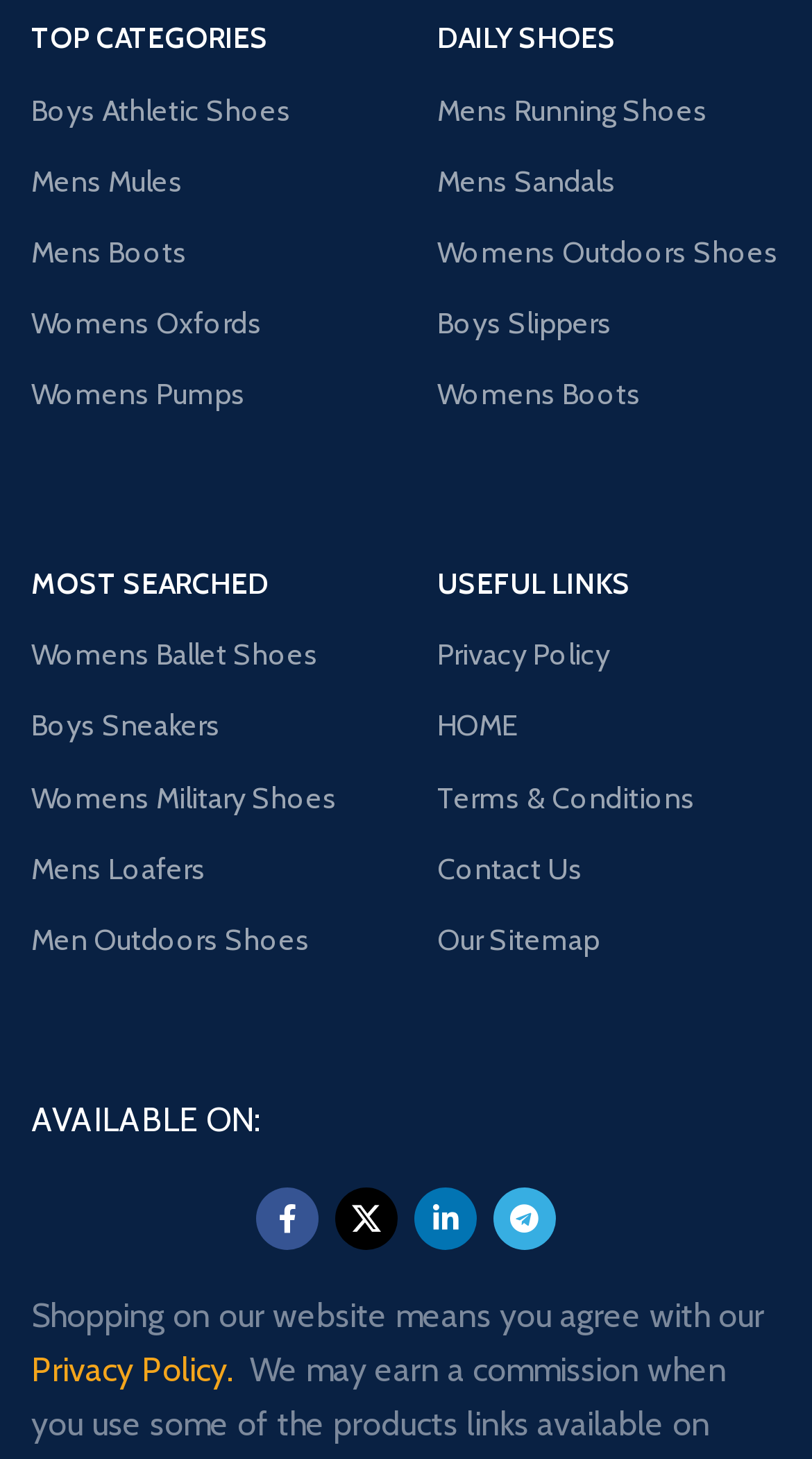Please identify the bounding box coordinates of the element on the webpage that should be clicked to follow this instruction: "Follow Facebook social link". The bounding box coordinates should be given as four float numbers between 0 and 1, formatted as [left, top, right, bottom].

[0.315, 0.813, 0.392, 0.856]